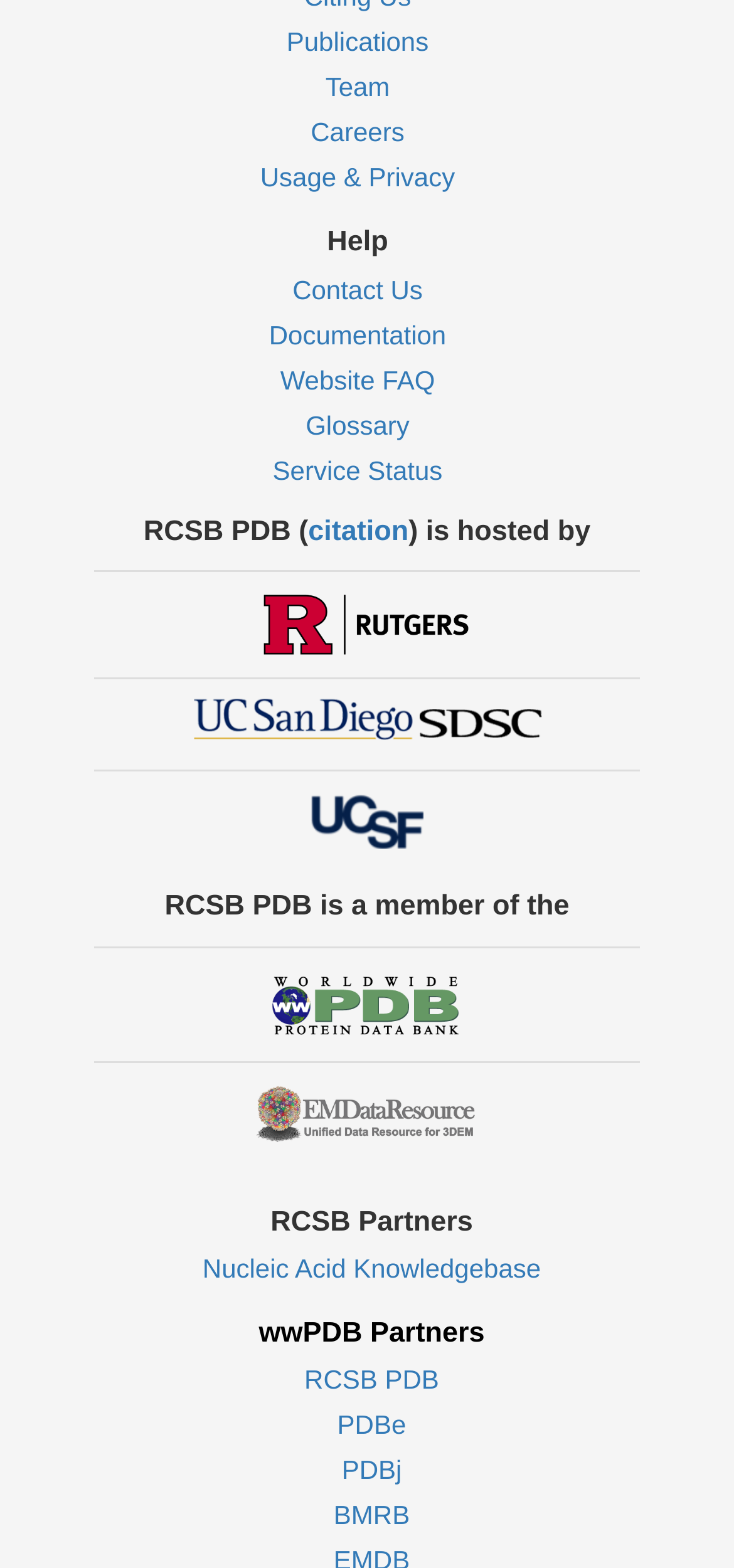What is the name of the website?
Please provide a detailed and thorough answer to the question.

The name of the website can be found in the text 'RCSB PDB (' at the top of the webpage, which suggests that the website is named RCSB PDB.